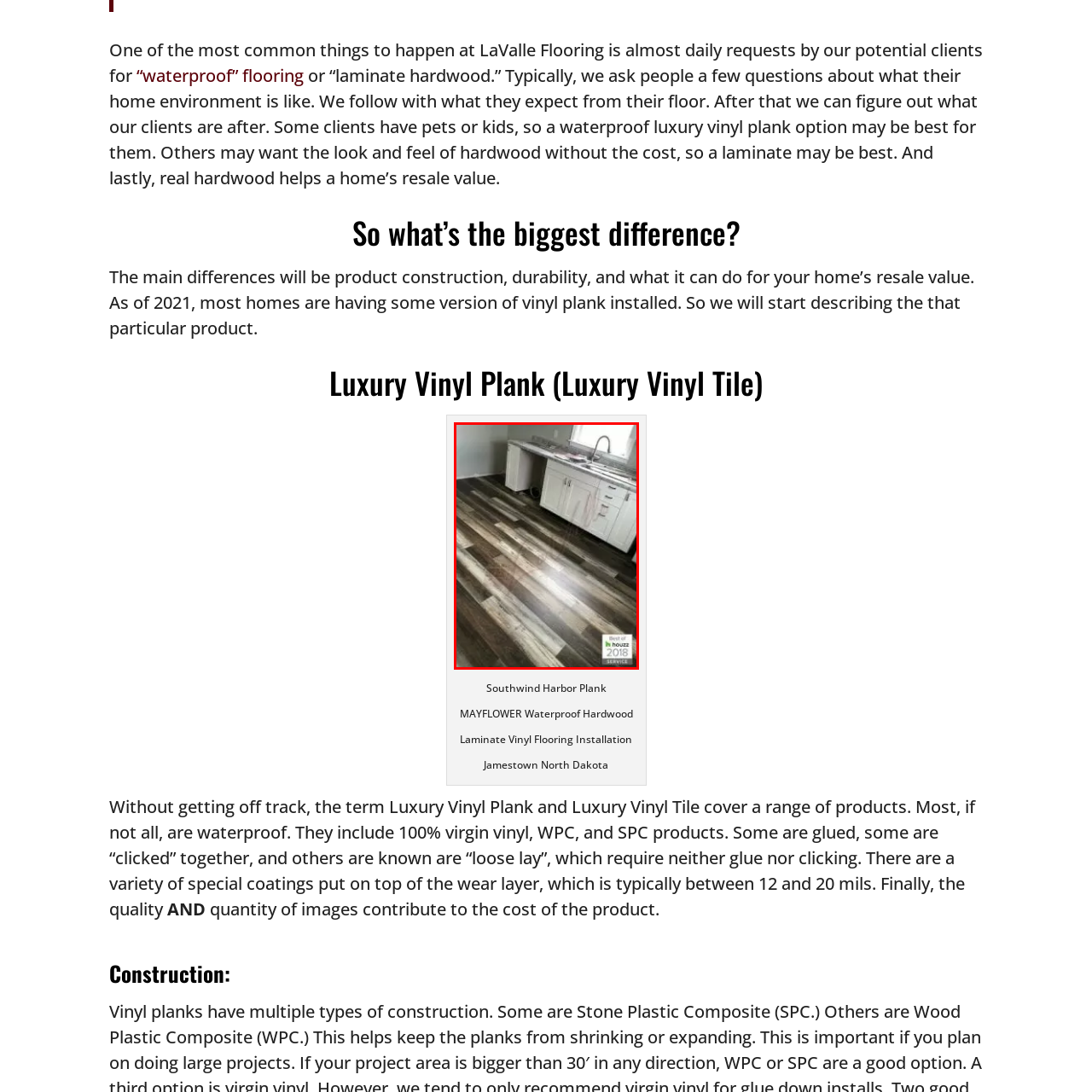Please examine the image highlighted by the red boundary and provide a comprehensive response to the following question based on the visual content: 
What is the color of the cabinetry in the background?

In the background, there's a modern kitchen with white cabinetry, which complements the flooring perfectly, indicating that the cabinetry is white in color.